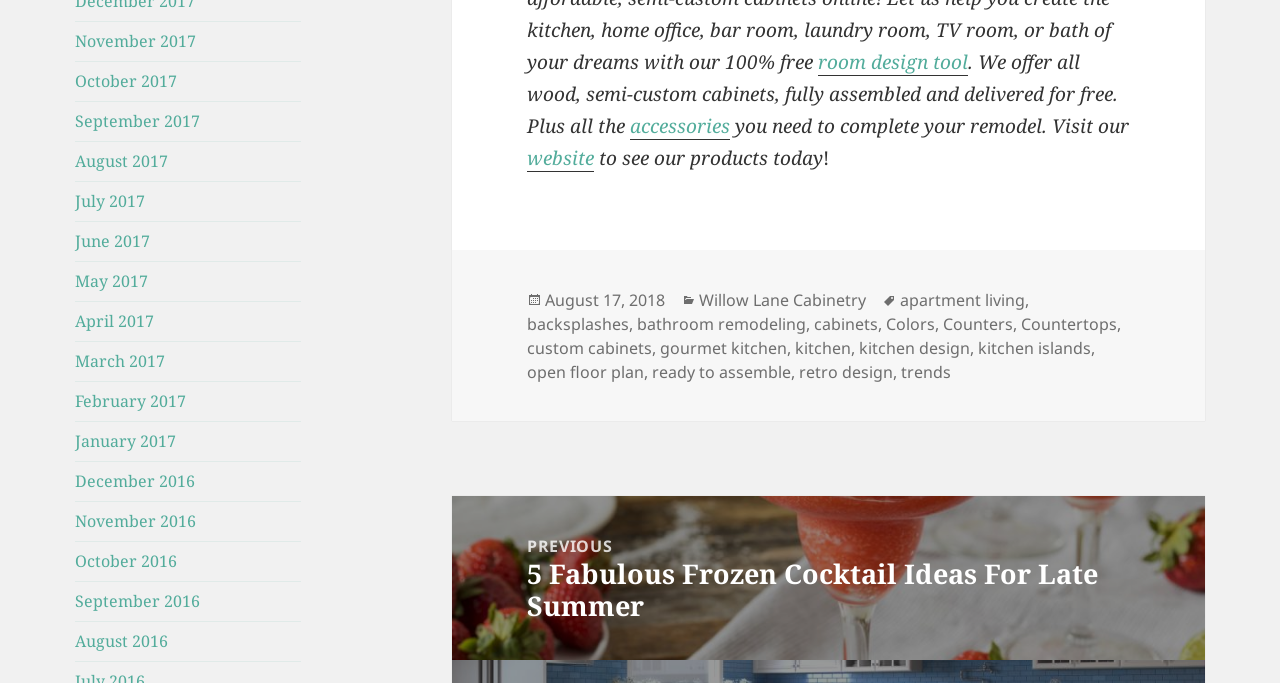Find the bounding box coordinates for the area that should be clicked to accomplish the instruction: "Explore the category 'Willow Lane Cabinetry'".

[0.546, 0.422, 0.677, 0.456]